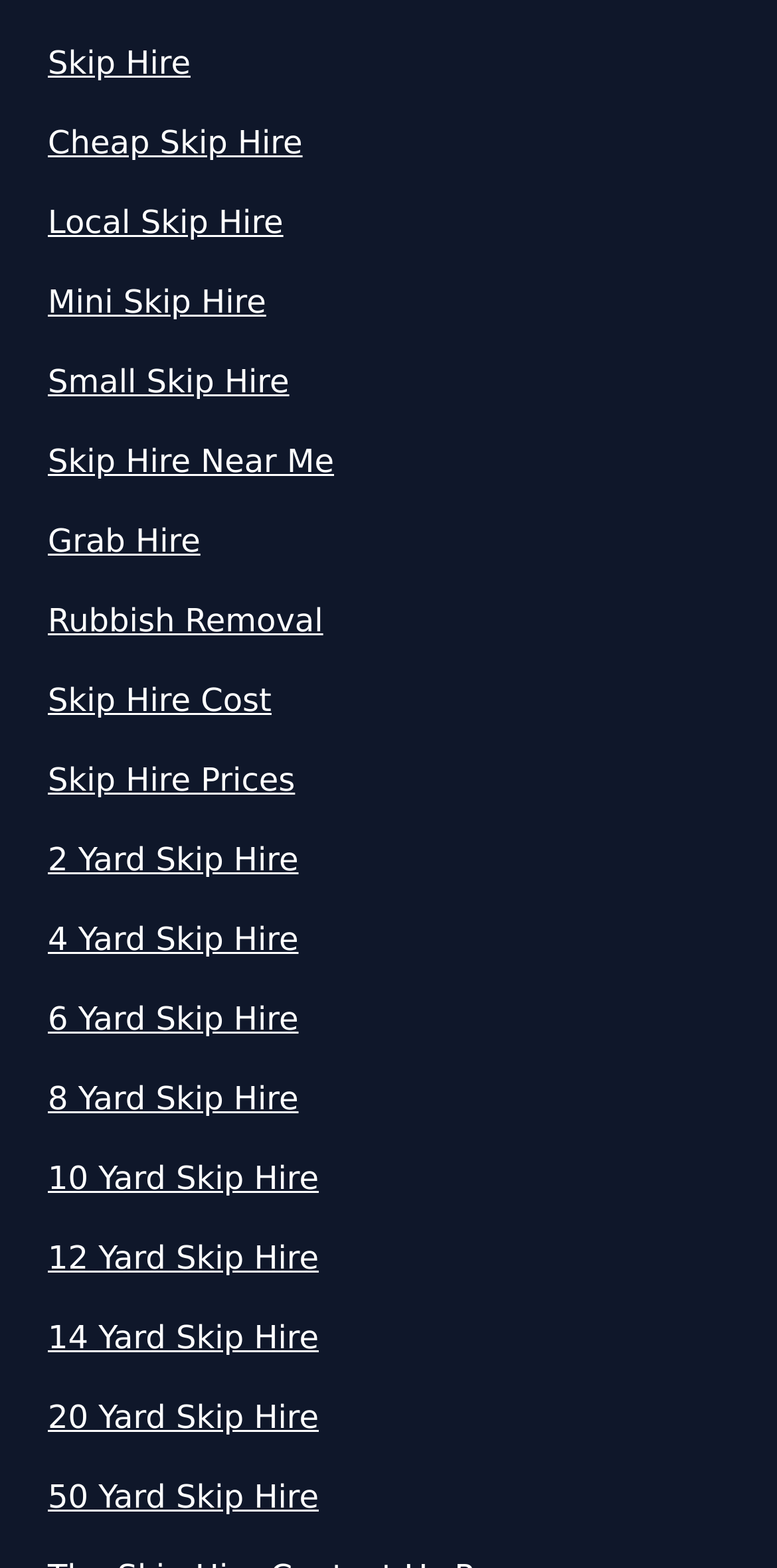Respond with a single word or phrase for the following question: 
What is the main topic of this webpage?

Skip Hire